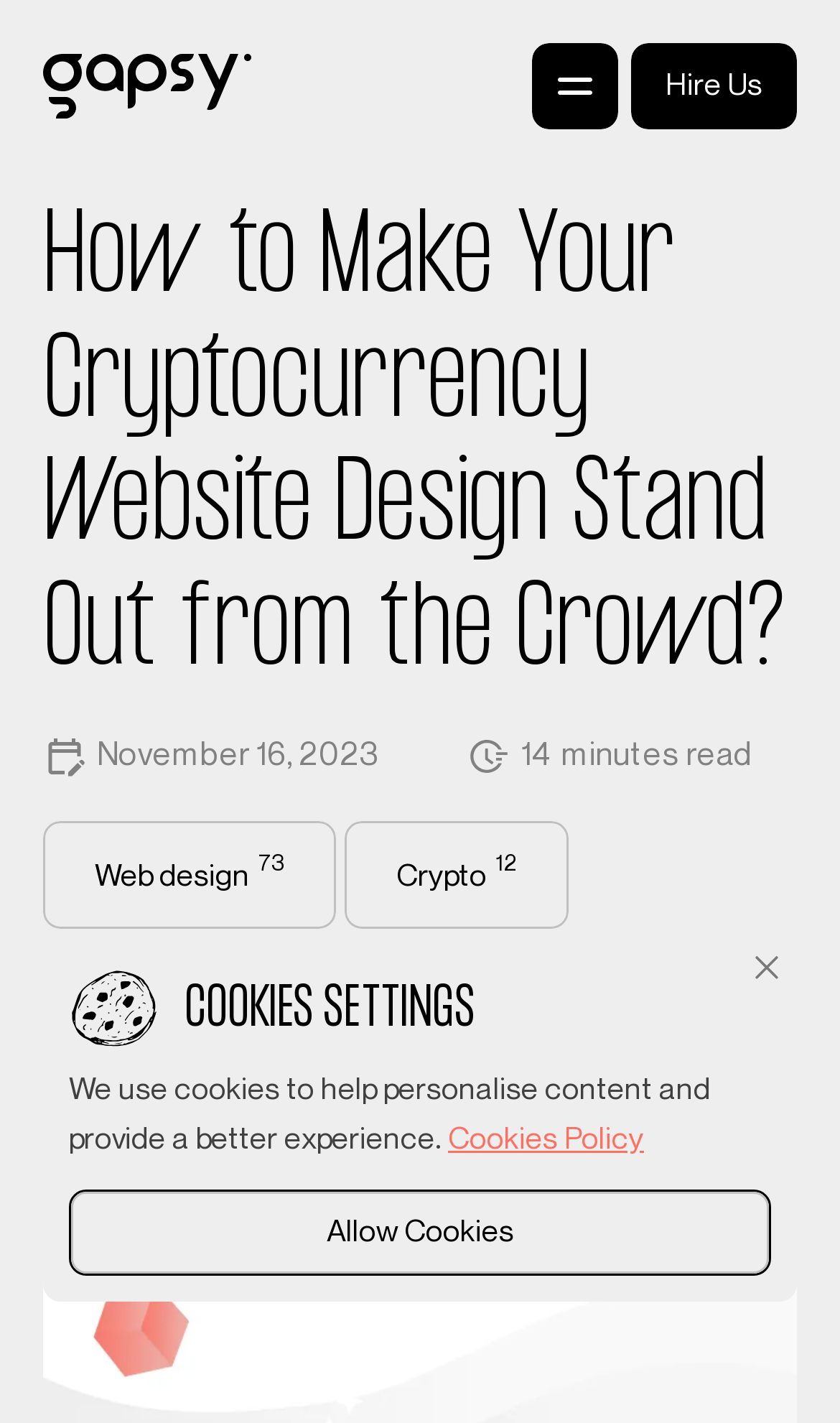Find the bounding box coordinates of the clickable region needed to perform the following instruction: "Open the Menu". The coordinates should be provided as four float numbers between 0 and 1, i.e., [left, top, right, bottom].

[0.633, 0.03, 0.736, 0.091]